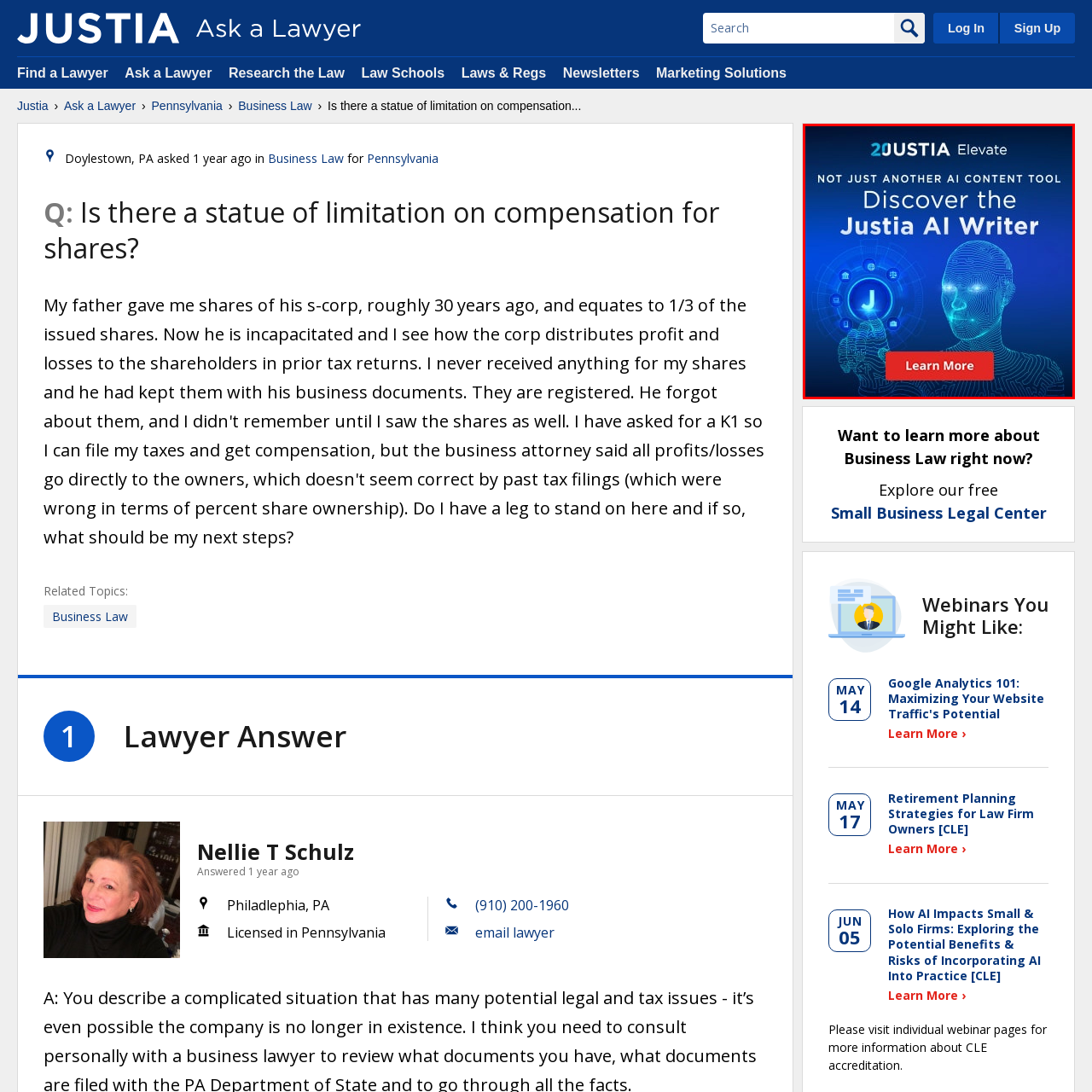What is the purpose of the bright red button?
Review the image encased within the red bounding box and supply a detailed answer according to the visual information available.

The caption states that the bright red button invites users to 'Learn More', which suggests that its purpose is to encourage users to take action and explore the 'Justia AI Writer' tool further.